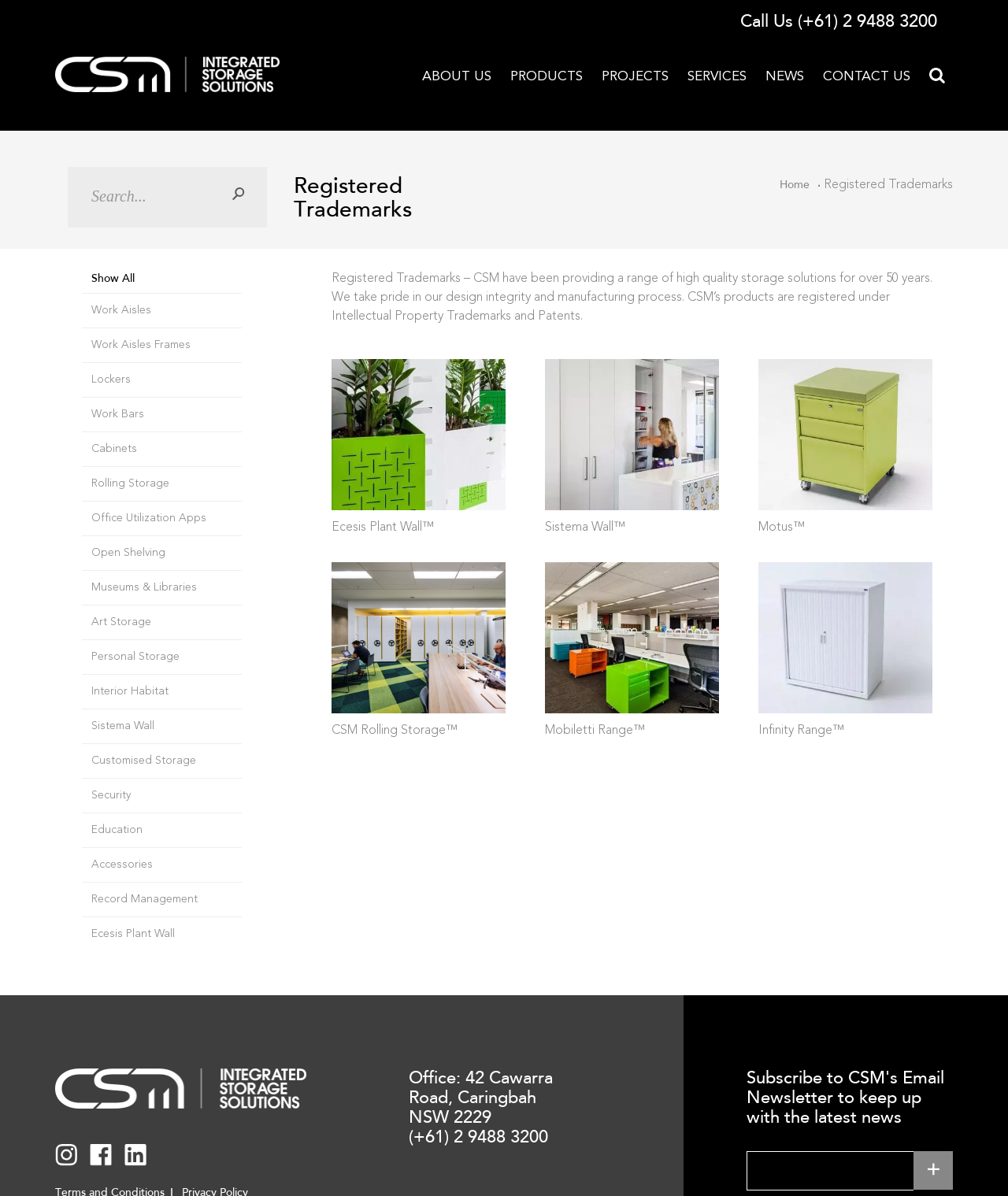Give a detailed explanation of the elements present on the webpage.

This webpage is about CSM Office Storage Solutions, a provider of high-quality storage solutions for over 50 years. At the top of the page, there is a navigation menu with links to "ABOUT US", "PRODUCTS", "PROJECTS", "SERVICES", "NEWS", and "CONTACT US". Below the navigation menu, there is a search bar with a "SEARCH" link and a "Submit" button.

On the left side of the page, there is a list of links to various product categories, including "Work Aisles", "Lockers", "Work Bars", "Cabinets", and more. These links are stacked vertically, with "Show All" at the top.

In the main content area, there is a brief introduction to CSM, highlighting their design integrity and manufacturing process. The company's products are registered under Intellectual Property Trademarks and Patents. Below the introduction, there are several sections showcasing different products, including Ecesis Plant Wall, CSM Rolling Storage, Sistema Wall, and more. Each section has a brief description and a trademark symbol.

At the bottom of the page, there is a footer section with the company's office address and phone number. There is also a second search bar with a "Submit" button.